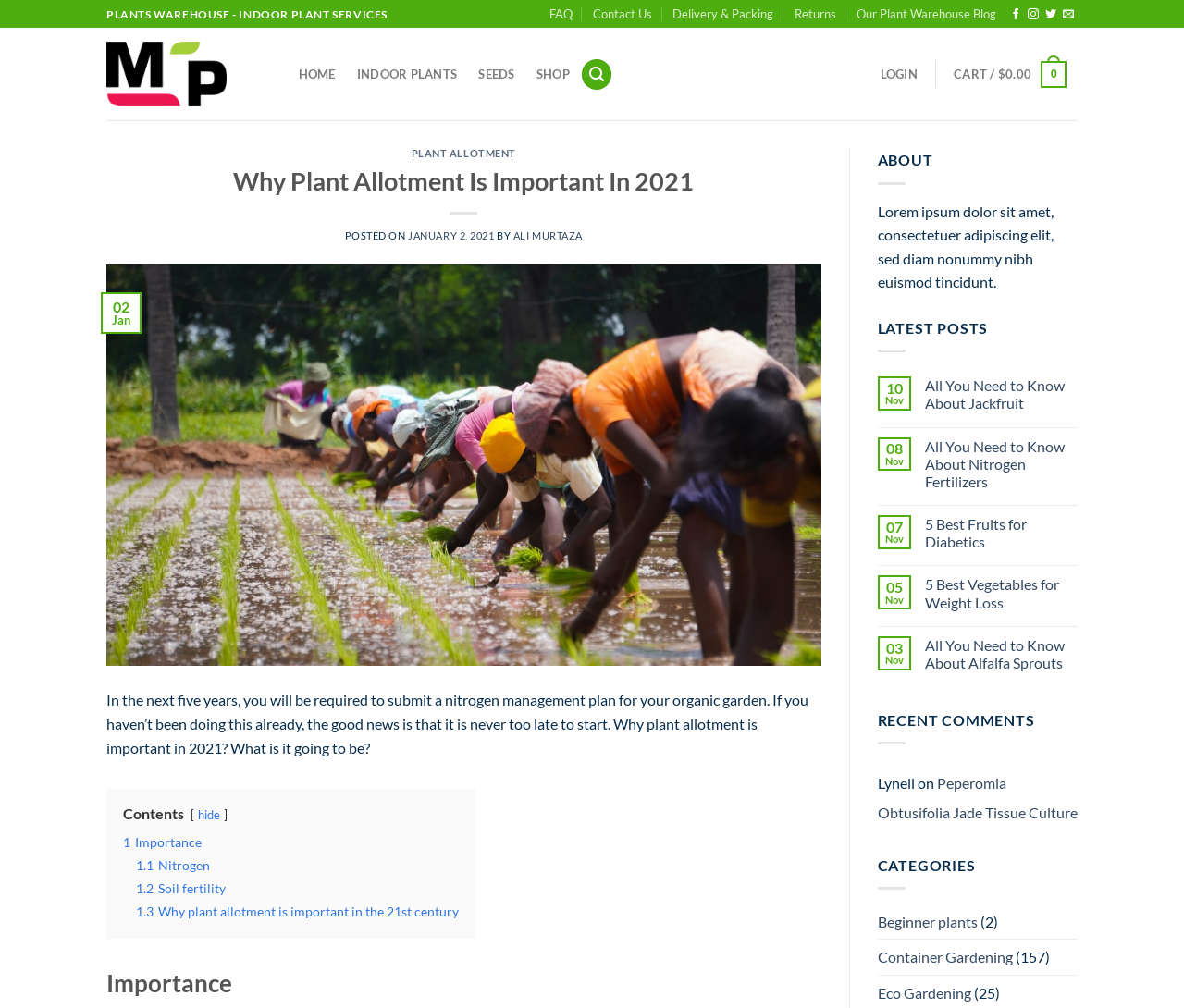Can you identify and provide the main heading of the webpage?

Why Plant Allotment Is Important In 2021